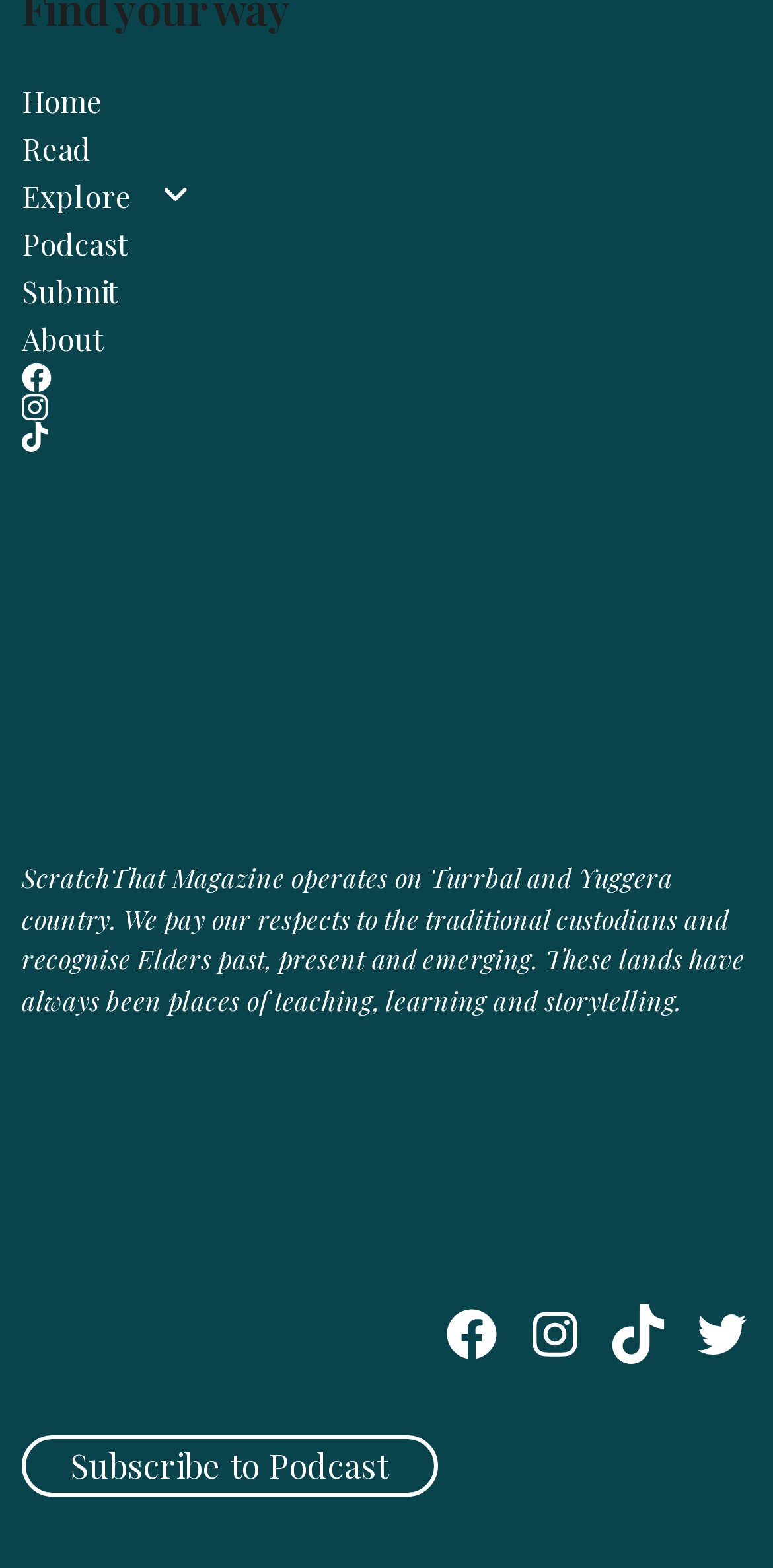Pinpoint the bounding box coordinates of the element to be clicked to execute the instruction: "read articles".

[0.028, 0.079, 0.972, 0.11]